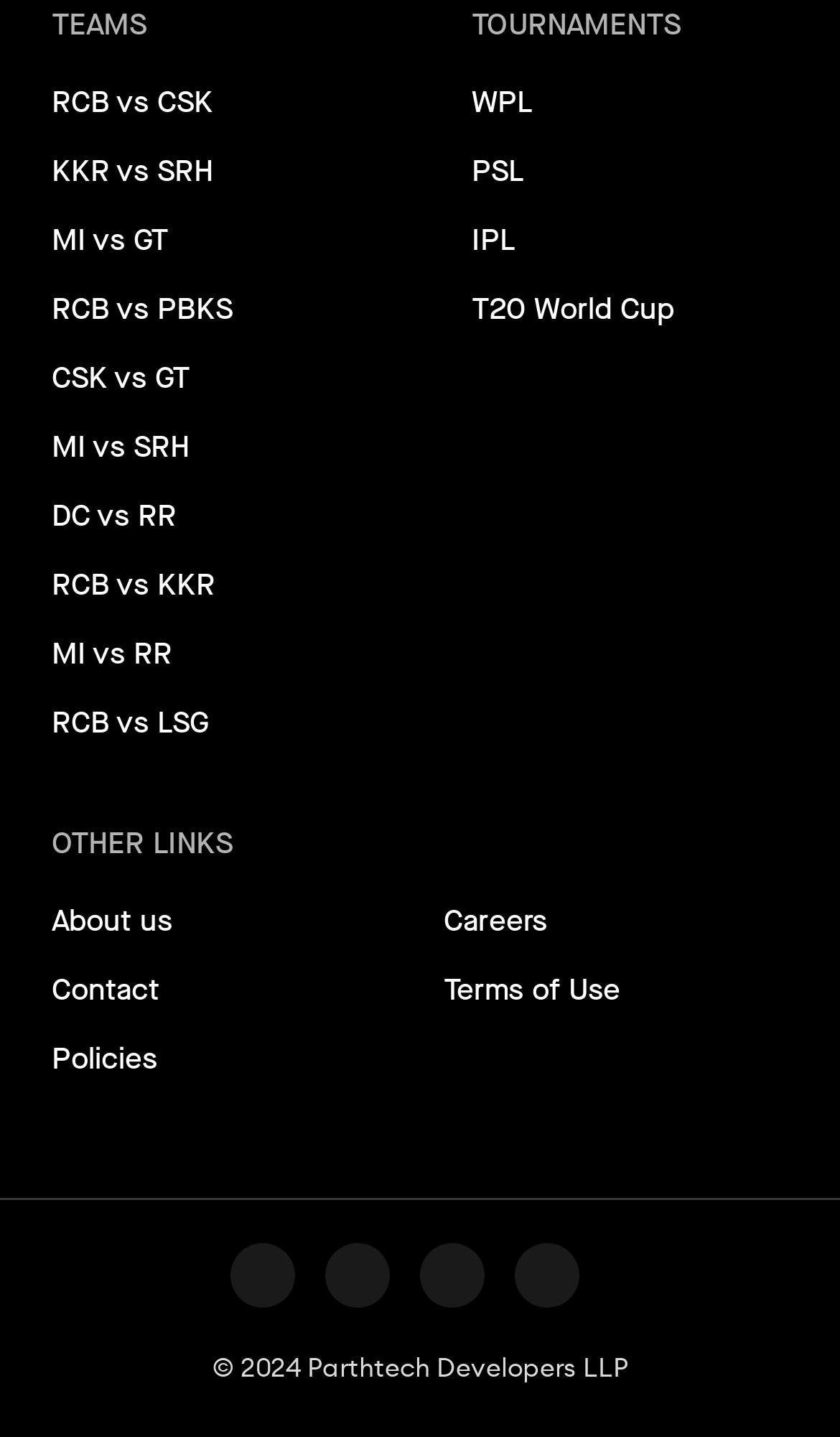Provide the bounding box coordinates for the specified HTML element described in this description: "alt="homeexpressions.net logo"". The coordinates should be four float numbers ranging from 0 to 1, in the format [left, top, right, bottom].

None